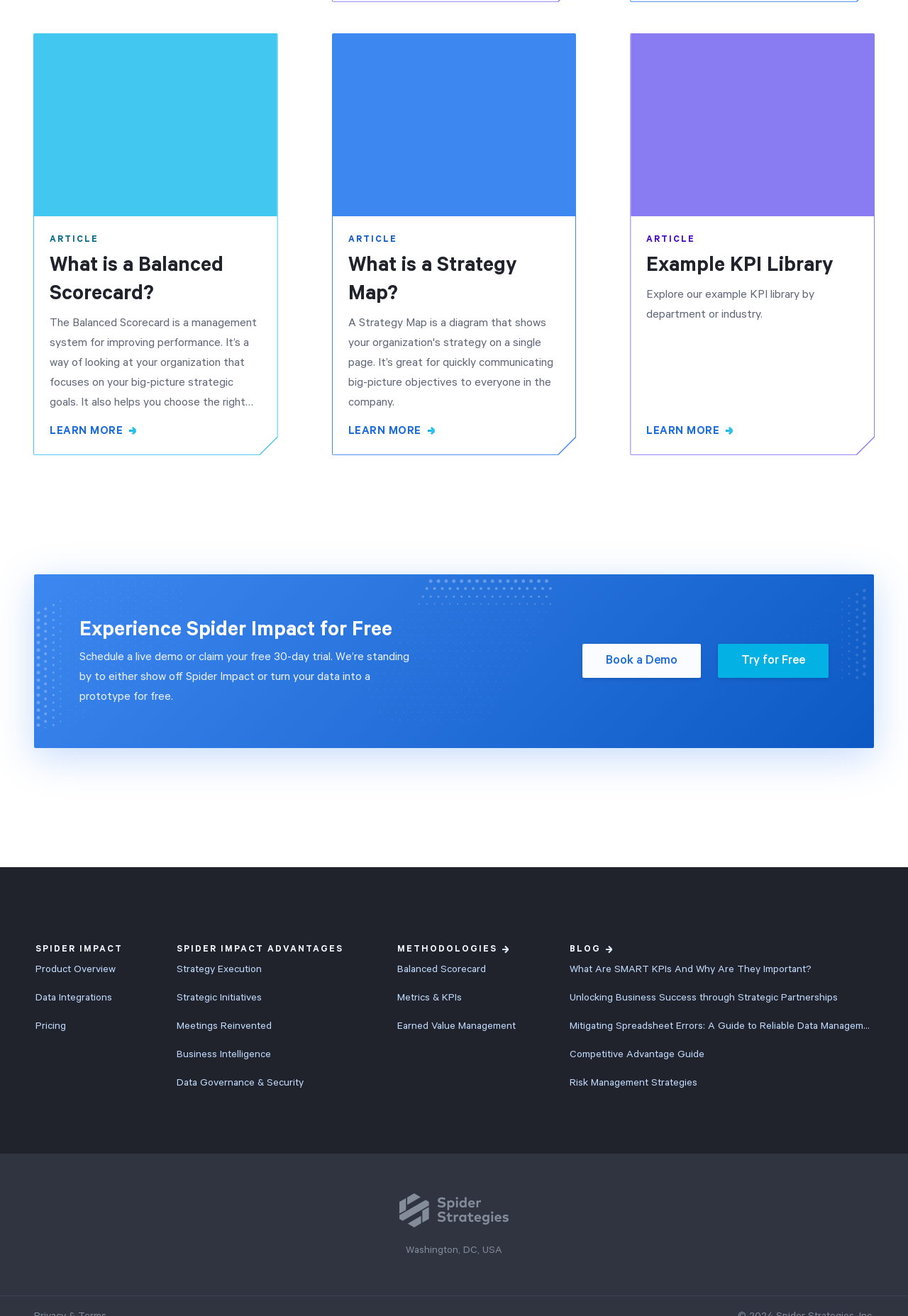Identify the bounding box coordinates for the region to click in order to carry out this instruction: "Explore example KPI library". Provide the coordinates using four float numbers between 0 and 1, formatted as [left, top, right, bottom].

[0.694, 0.025, 0.963, 0.346]